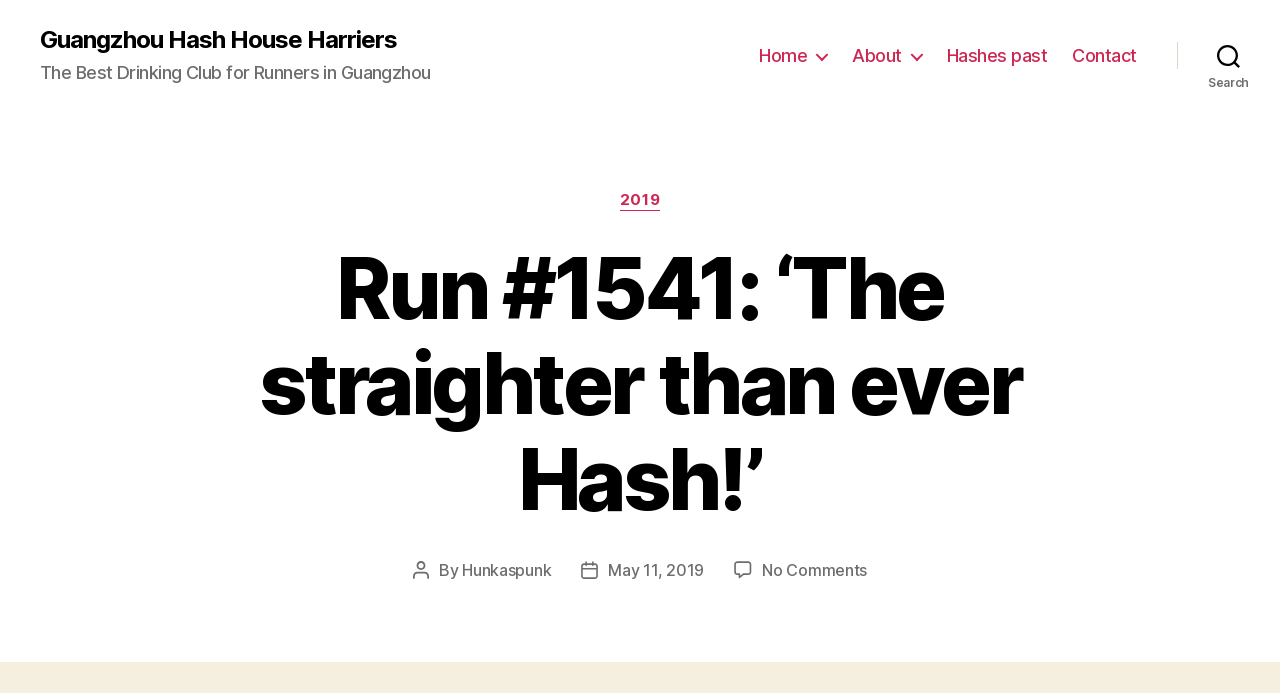Identify the bounding box coordinates for the UI element described as: "Hashes past".

[0.74, 0.065, 0.818, 0.096]